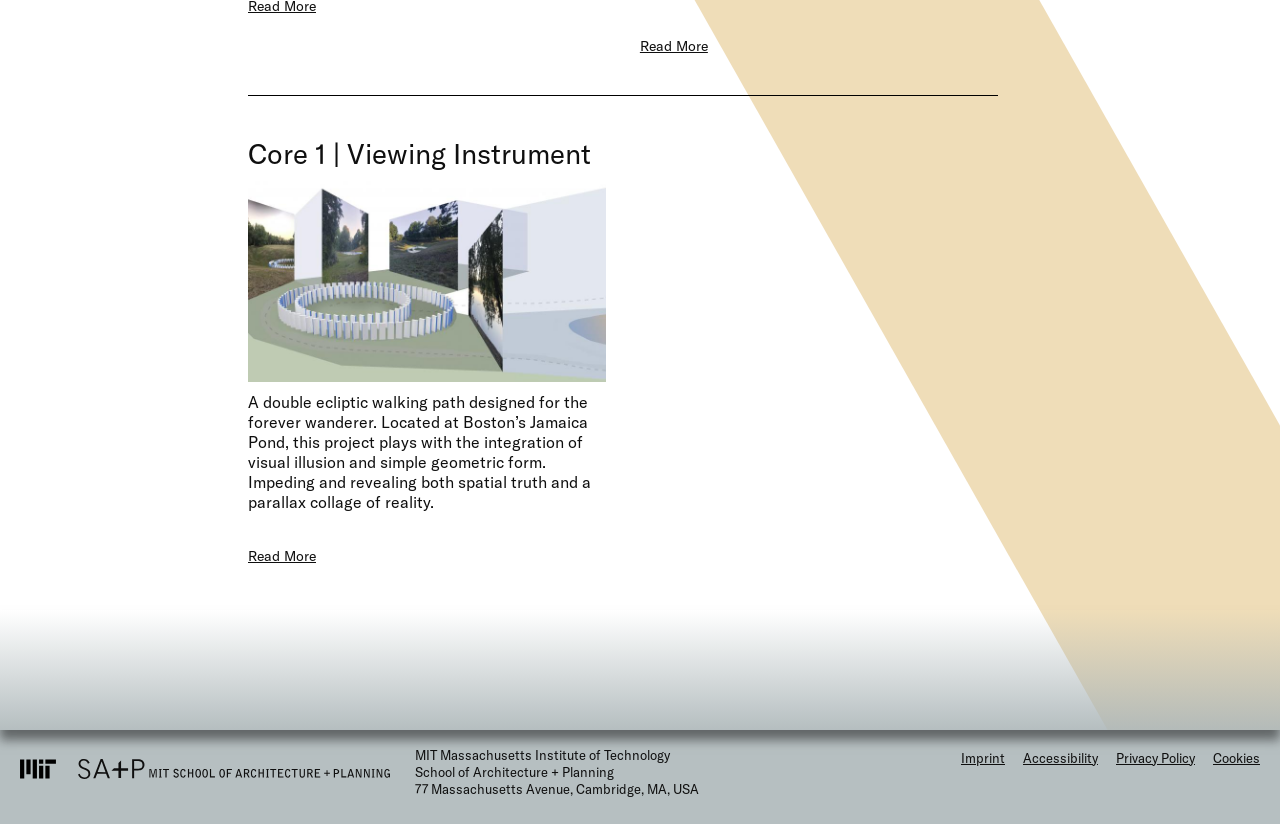Please give the bounding box coordinates of the area that should be clicked to fulfill the following instruction: "View 'Core 1 | Viewing Instrument'". The coordinates should be in the format of four float numbers from 0 to 1, i.e., [left, top, right, bottom].

[0.194, 0.166, 0.462, 0.208]